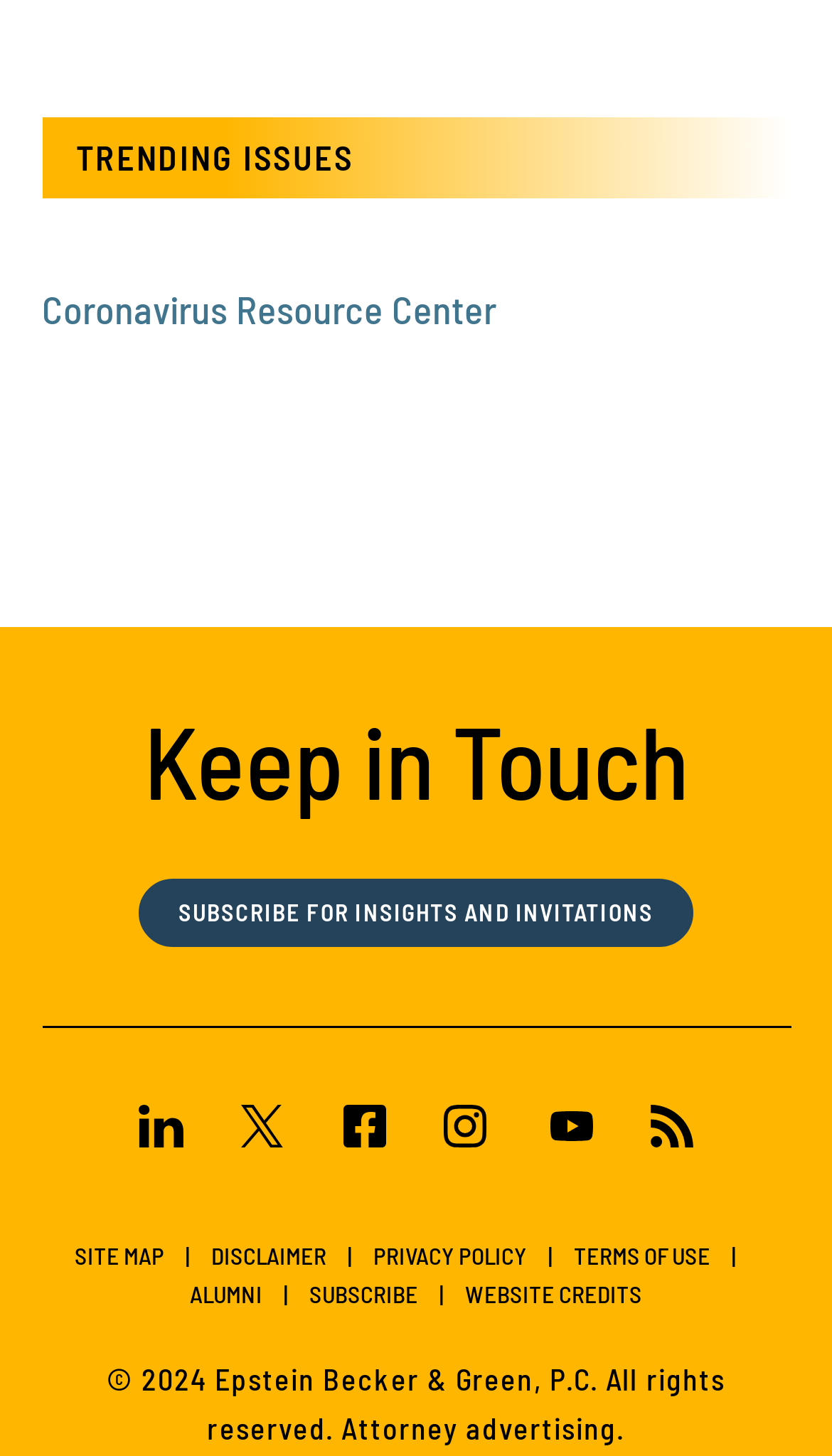Using the given description, provide the bounding box coordinates formatted as (top-left x, top-left y, bottom-right x, bottom-right y), with all values being floating point numbers between 0 and 1. Description: Coronavirus Resource Center

[0.05, 0.196, 0.596, 0.228]